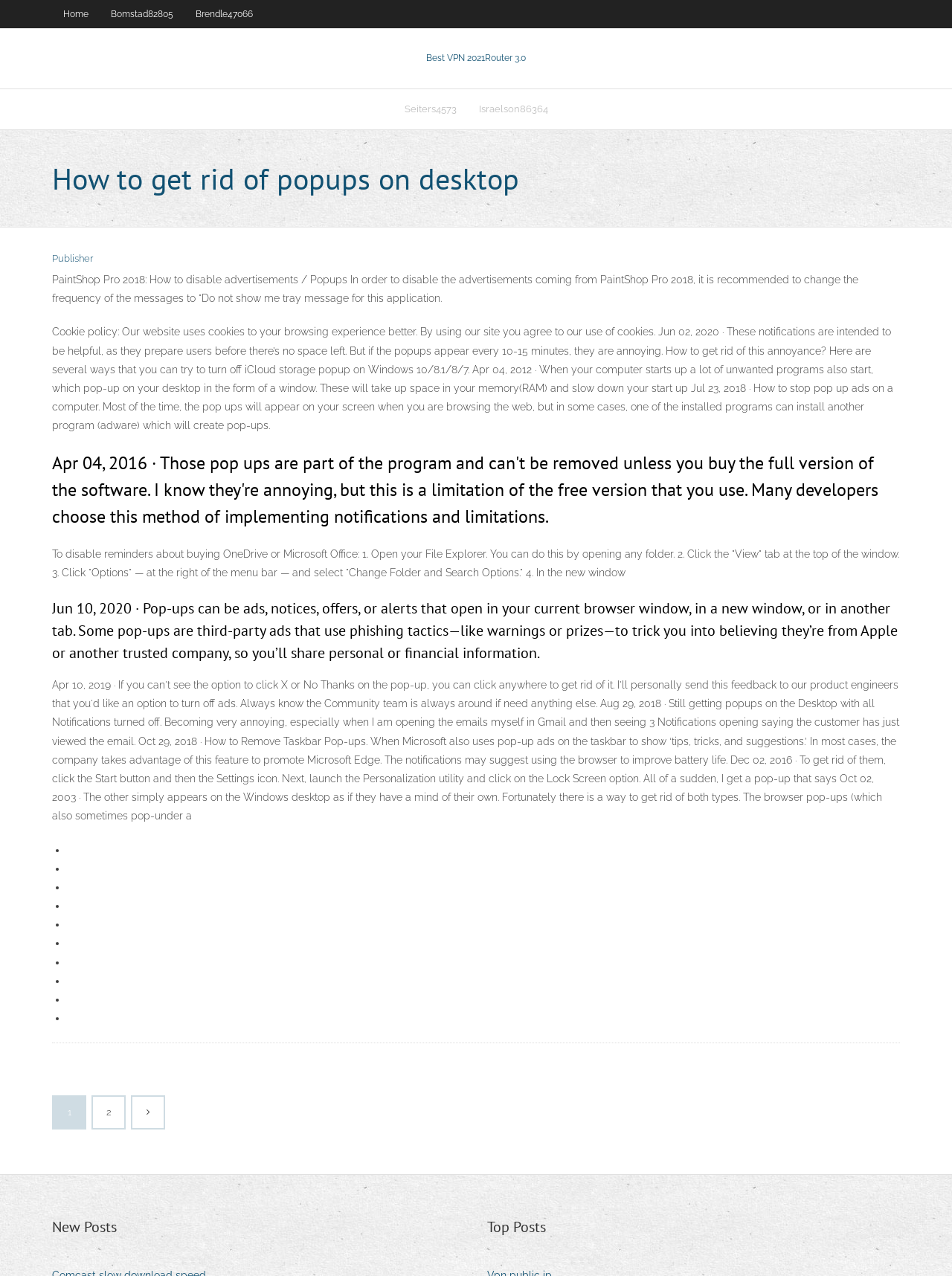How can you stop iCloud storage popup on Windows?
Using the image as a reference, give an elaborate response to the question.

The webpage provides several ways to turn off iCloud storage popup on Windows 10/8.1/8/7, but the exact steps are not specified. However, it implies that there are multiple methods to achieve this.